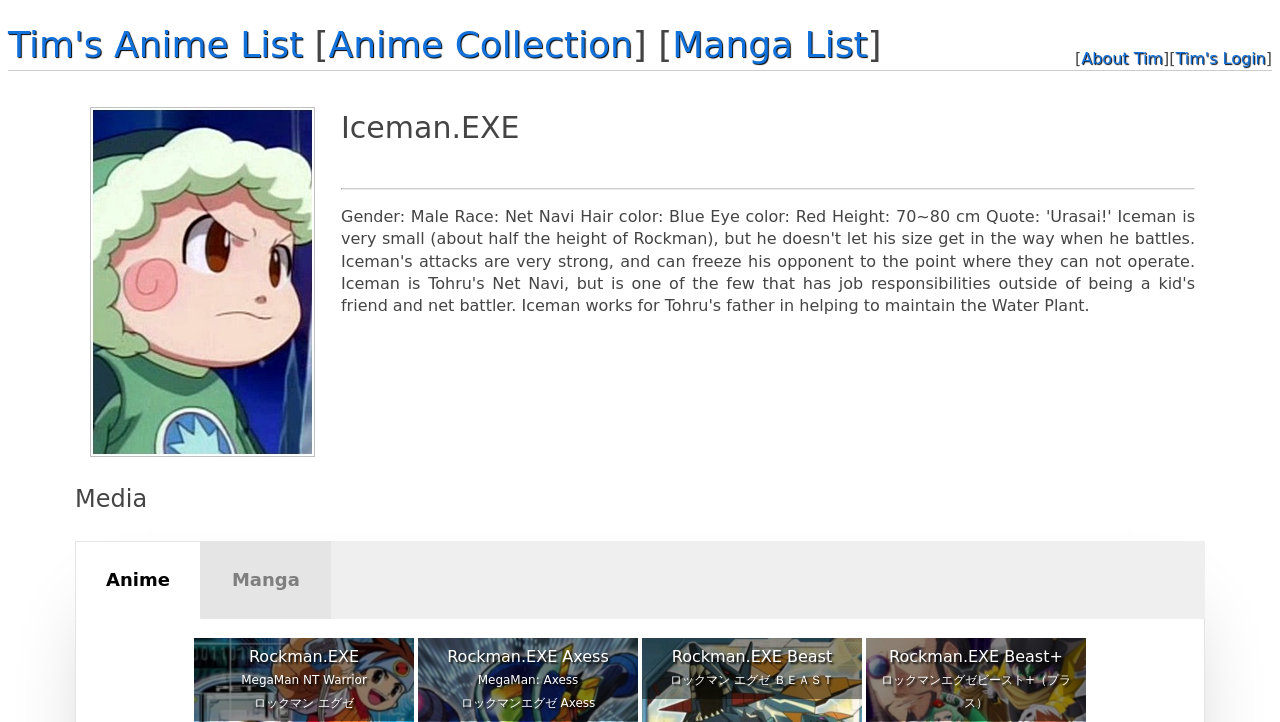Offer an extensive depiction of the webpage and its key elements.

The webpage is about a character named Iceman.EXE, with a focus on media related to this character. At the top left, there are four links: "Tim's Anime List", "Anime Collection", "Manga List", and "About Tim", which are aligned horizontally. To the right of these links, there is a login link "Tim's Login". 

Below these links, there is an image, likely a character portrait, taking up about a quarter of the screen width. Next to the image, there is a heading "Iceman.EXE" in a larger font size. A horizontal separator line is placed below the image and the heading.

Further down, there is a heading "Media" that spans almost the entire screen width. Below this heading, there are two tabs: "Anime" and "Manga", which are not currently selected. The "Anime" tab contains four links to different anime series, including "Rockman.EXE MegaMan NT Warrior", "Rockman.EXE Axess", "Rockman.EXE Beast", and "Rockman.EXE Beast+". These links are stacked vertically and take up about half of the screen width.